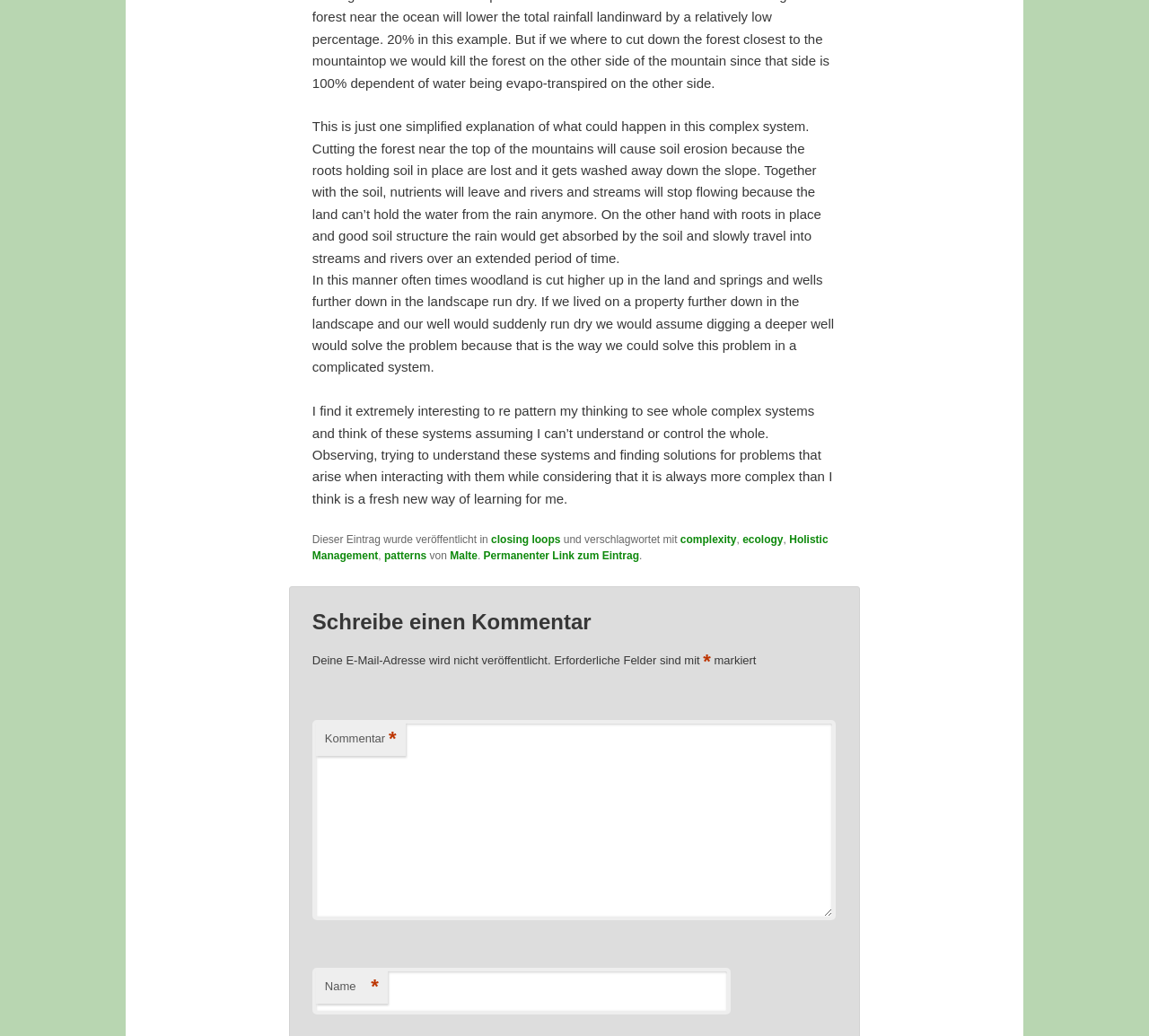Using the information in the image, give a comprehensive answer to the question: 
What is the author's name?

The author's name can be found in the footer section of the webpage, where it is mentioned as 'von Malte'. This indicates that the author's name is Malte.